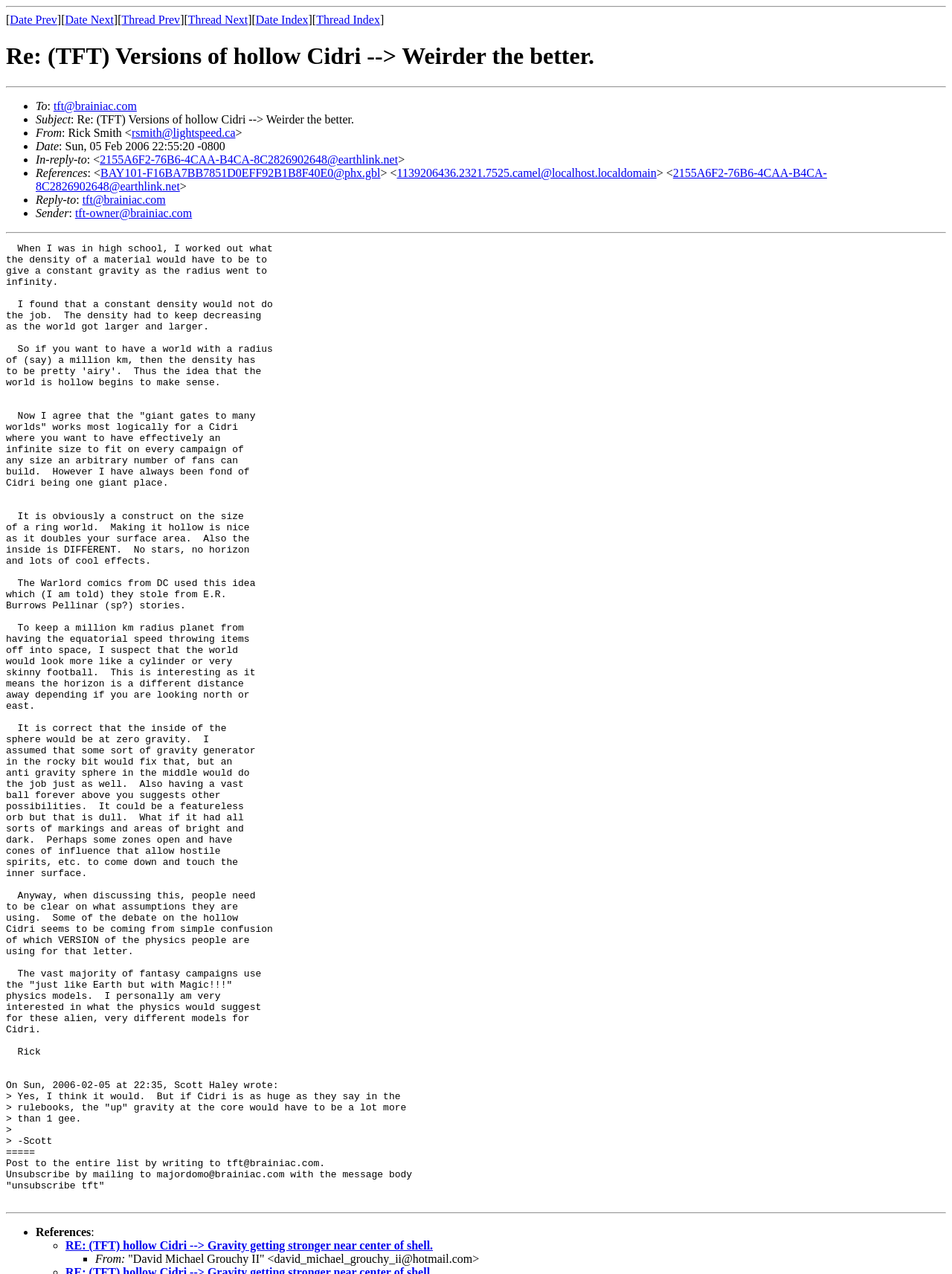What is the link to reply to the entire list?
Give a single word or phrase as your answer by examining the image.

tft@brainiac.com